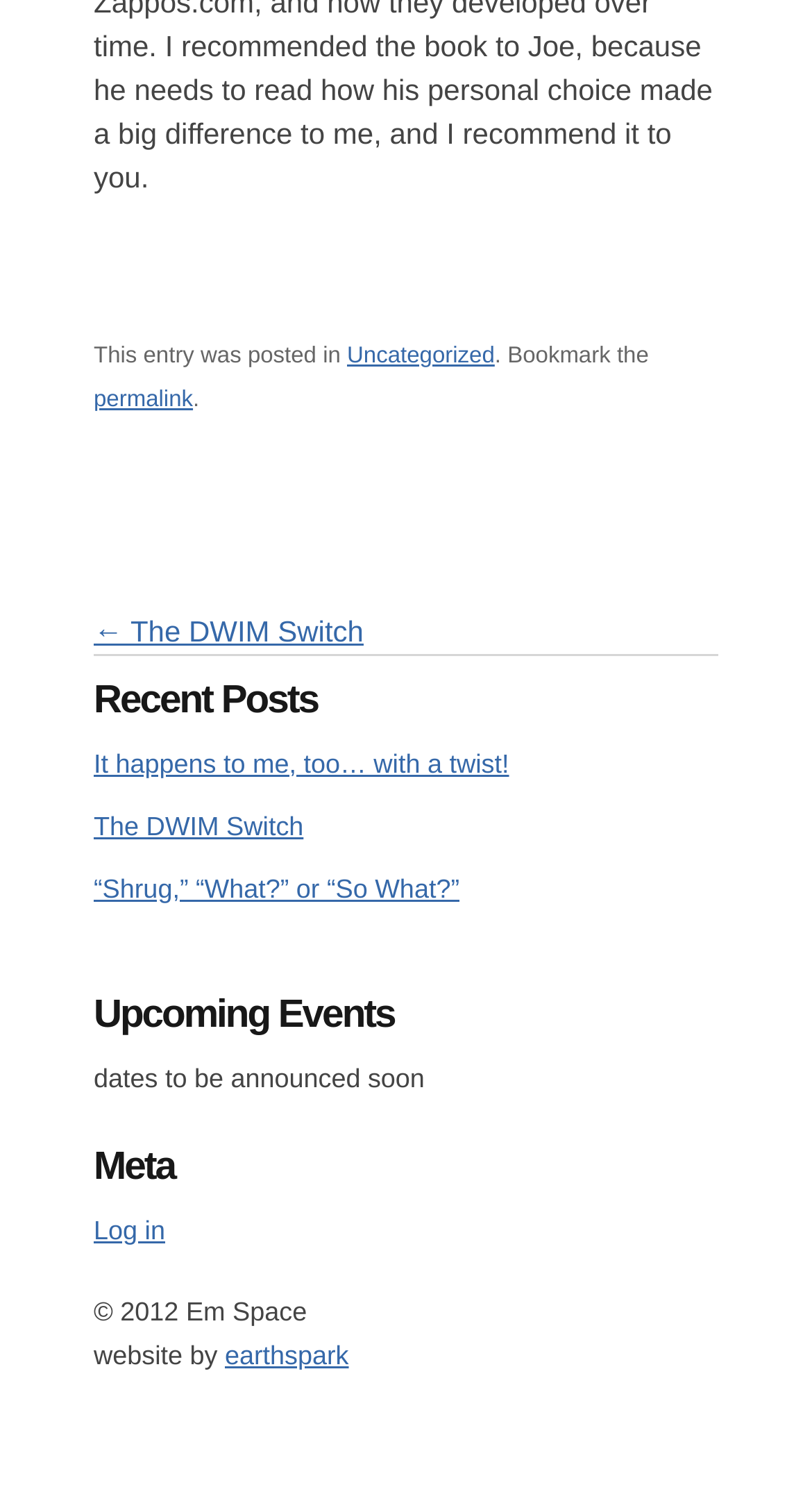Can you find the bounding box coordinates for the element to click on to achieve the instruction: "check upcoming events"?

[0.115, 0.656, 0.885, 0.69]